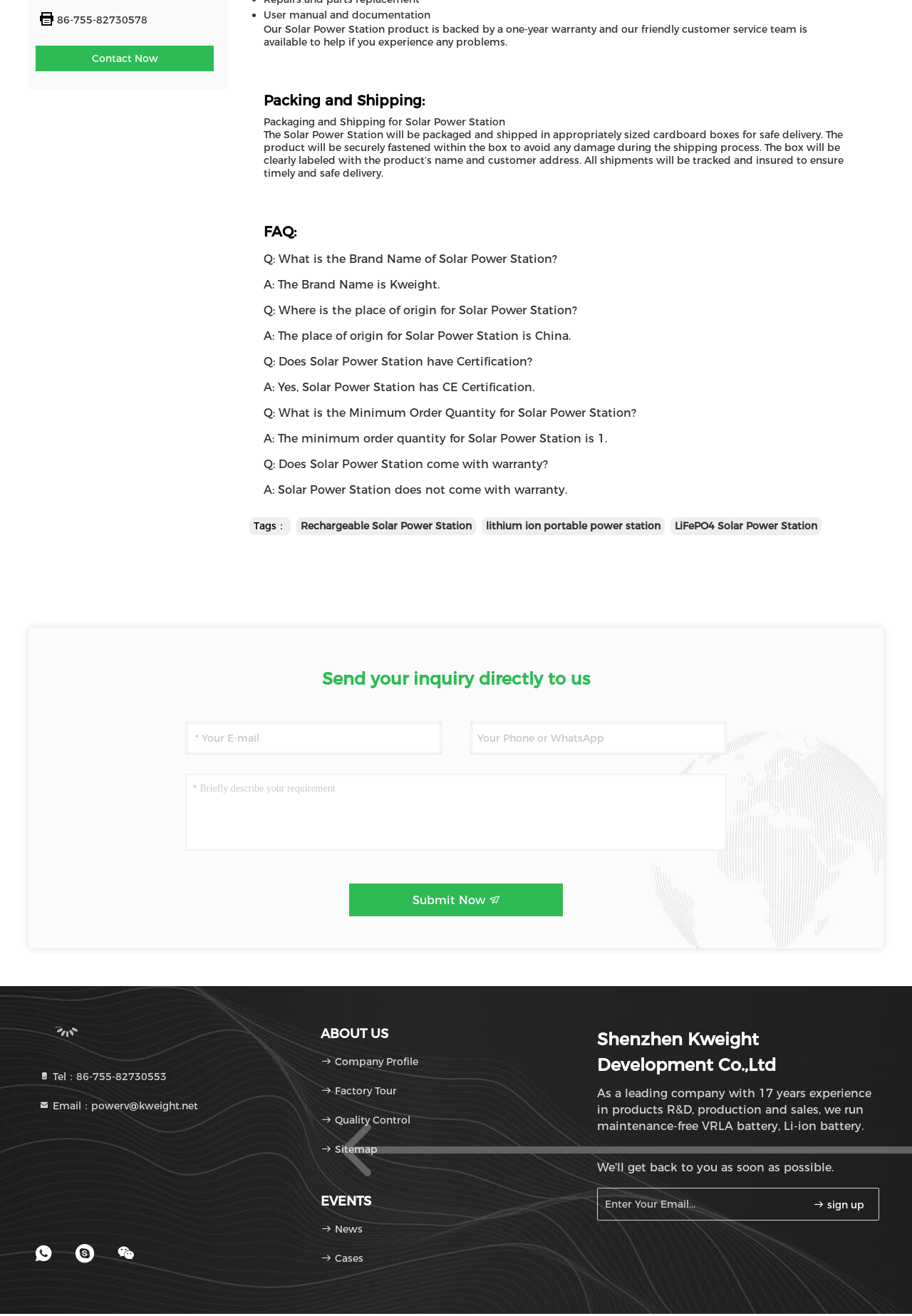Use a single word or phrase to answer the question:
What types of batteries does the company produce?

VRLA and Li-ion